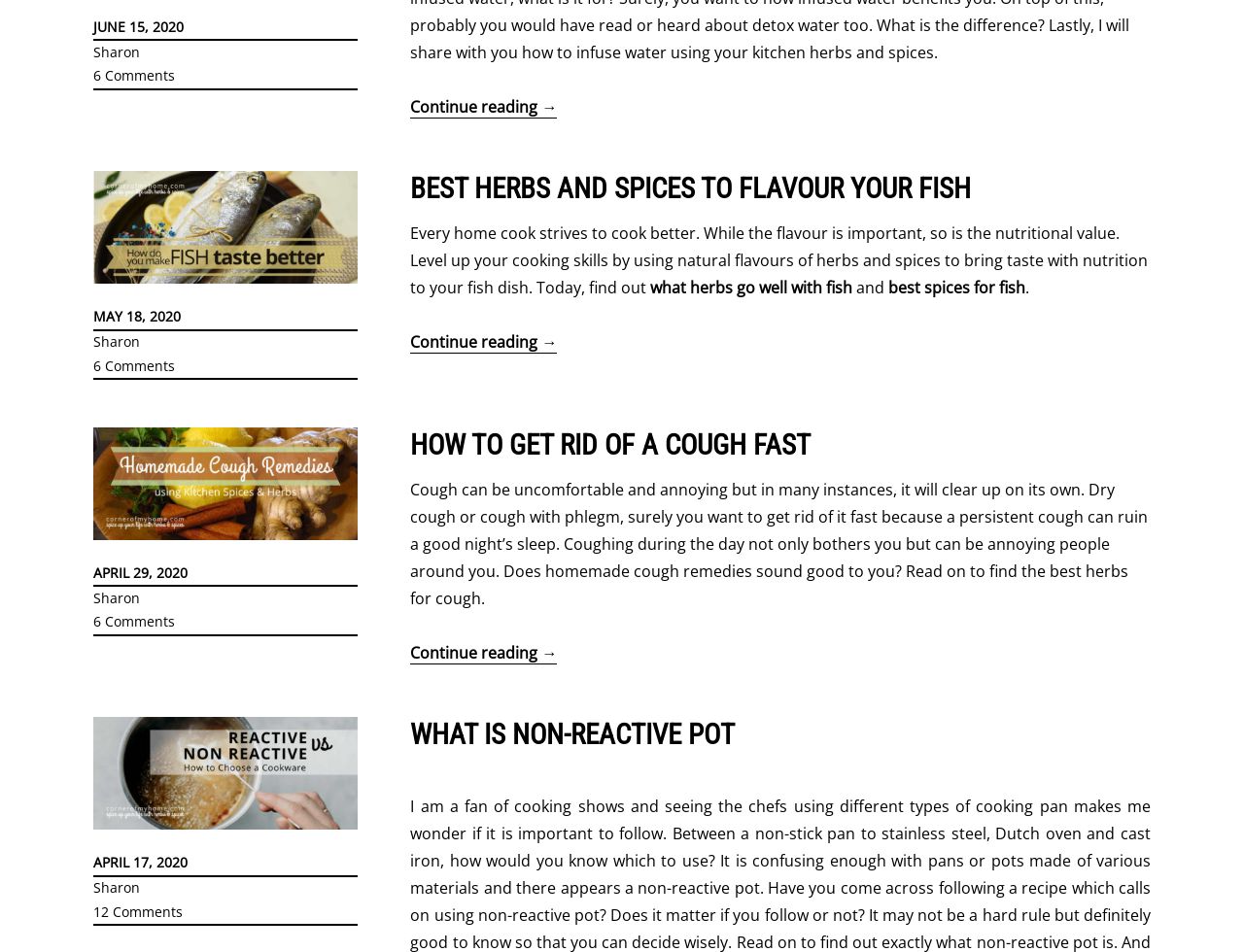Who is the author of the articles?
Examine the image and provide an in-depth answer to the question.

The author of the articles is Sharon, which is indicated by the link 'Sharon' below each article title.